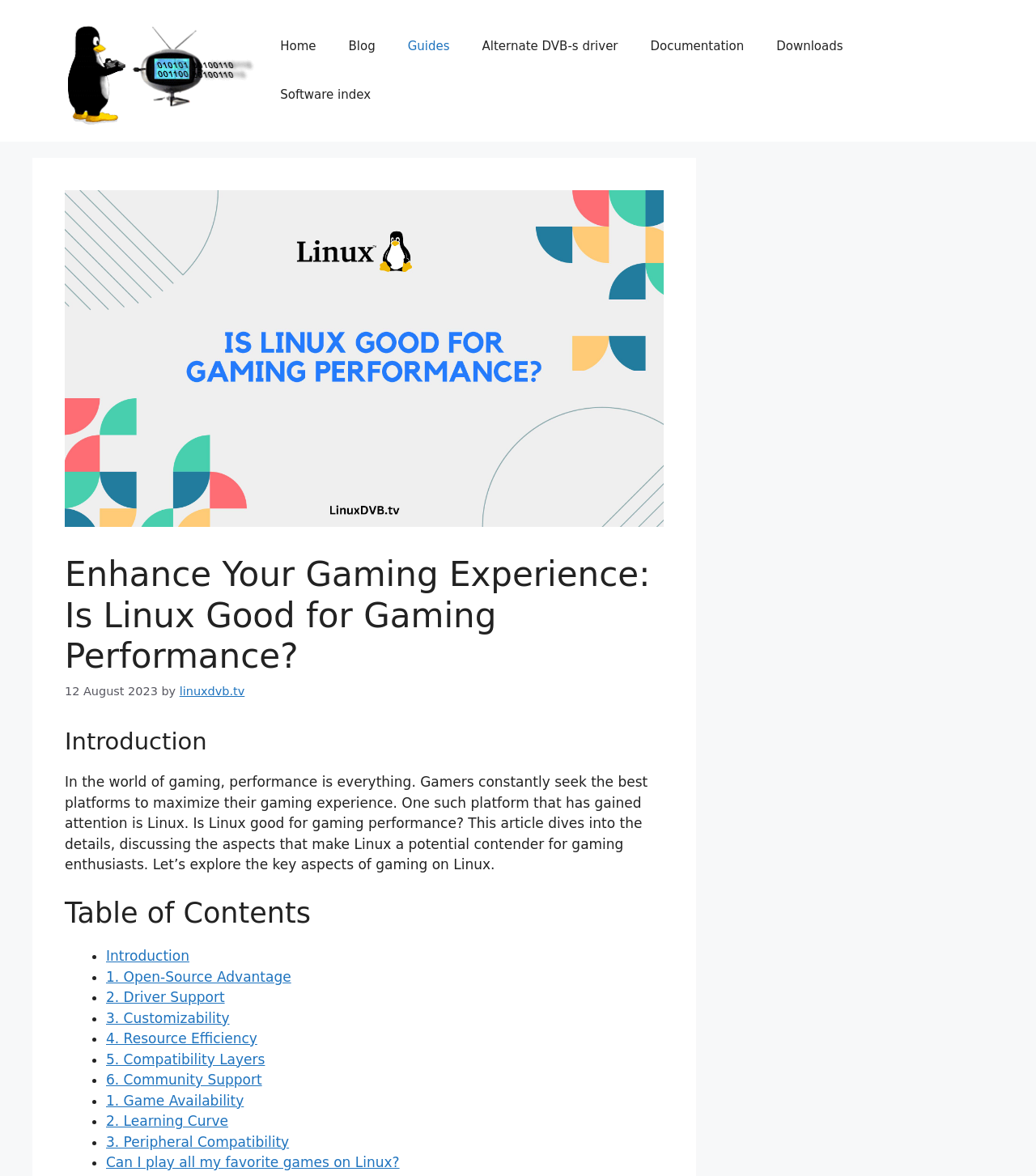What is the last section listed in the Table of Contents?
Refer to the image and provide a concise answer in one word or phrase.

Can I play all my favorite games on Linux?